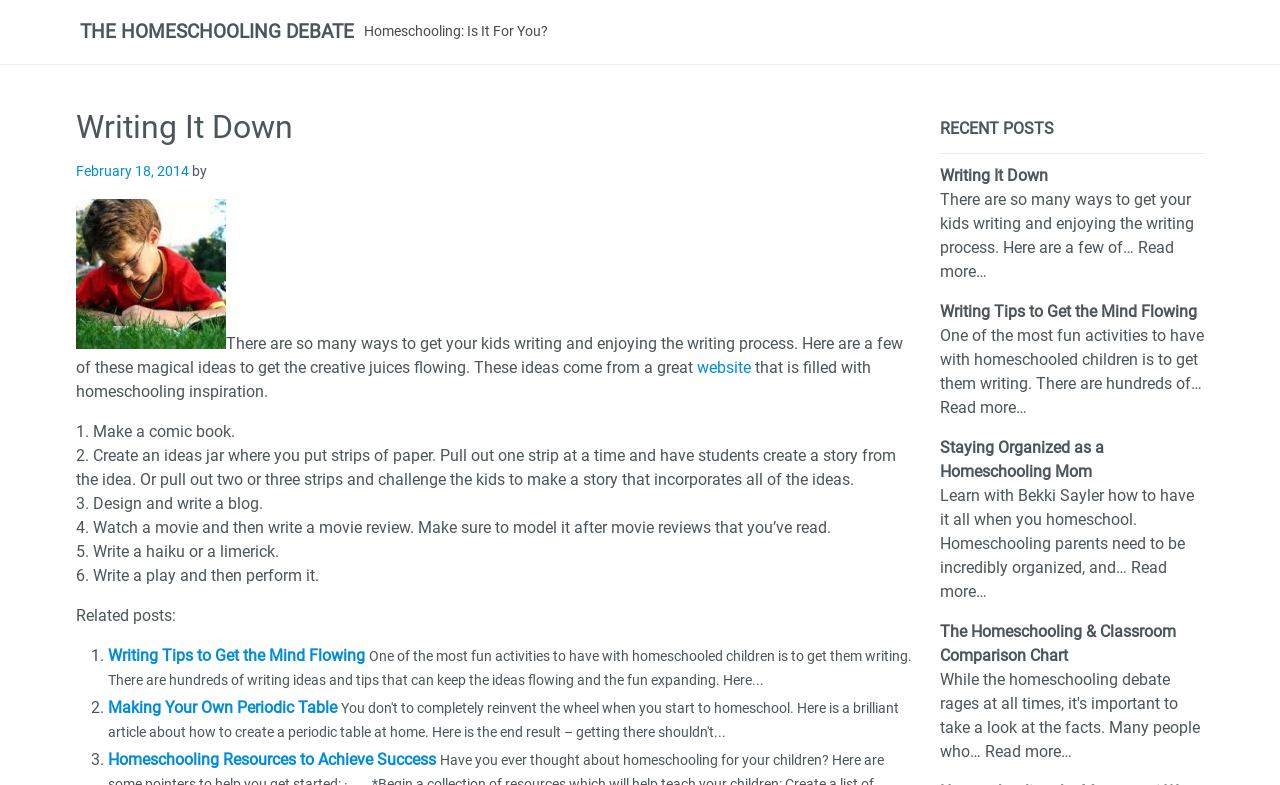Based on the description "Homeschooling Resources to Achieve Success", find the bounding box of the specified UI element.

[0.084, 0.955, 0.341, 0.979]